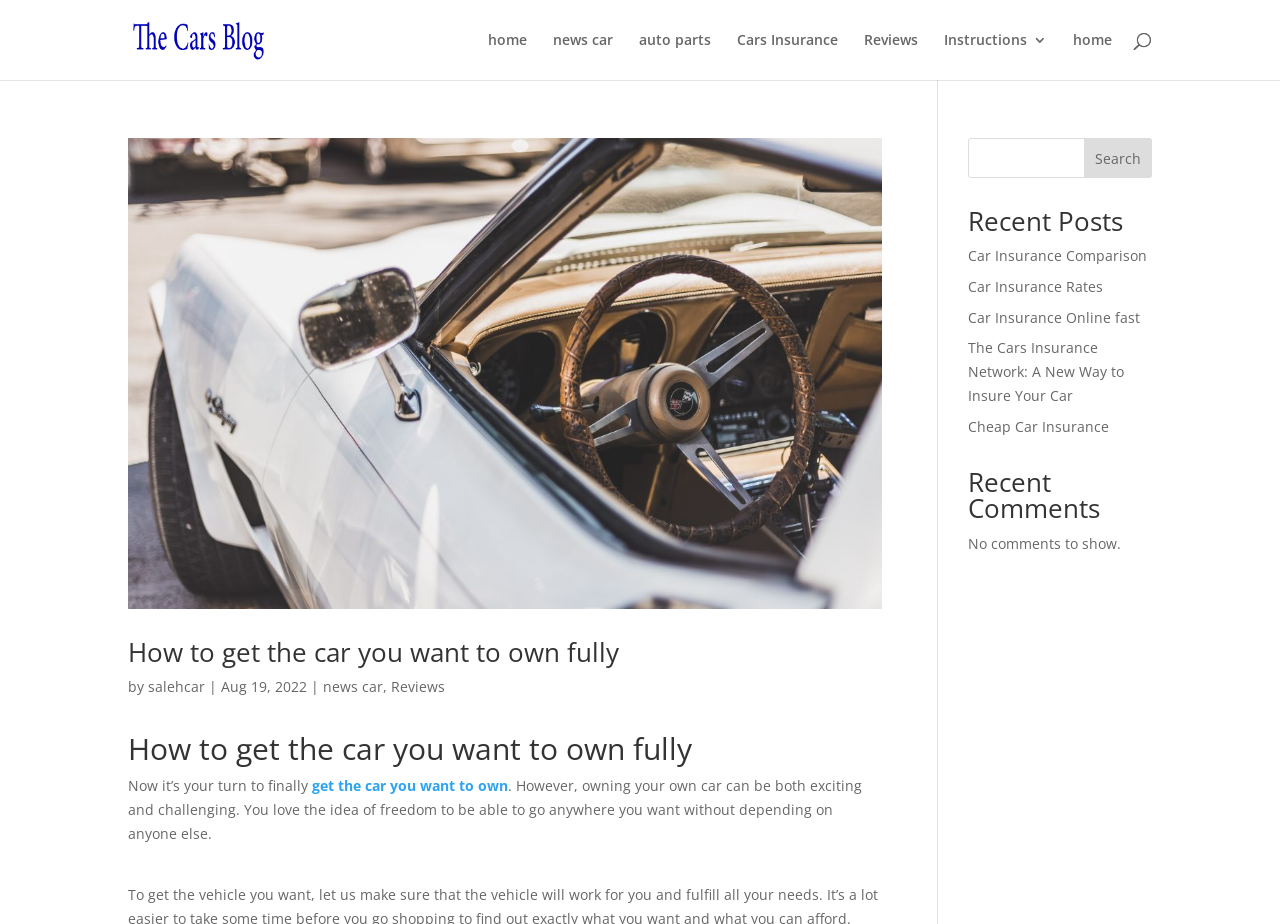Please specify the bounding box coordinates of the clickable region to carry out the following instruction: "search for car insurance". The coordinates should be four float numbers between 0 and 1, in the format [left, top, right, bottom].

[0.756, 0.149, 0.9, 0.193]